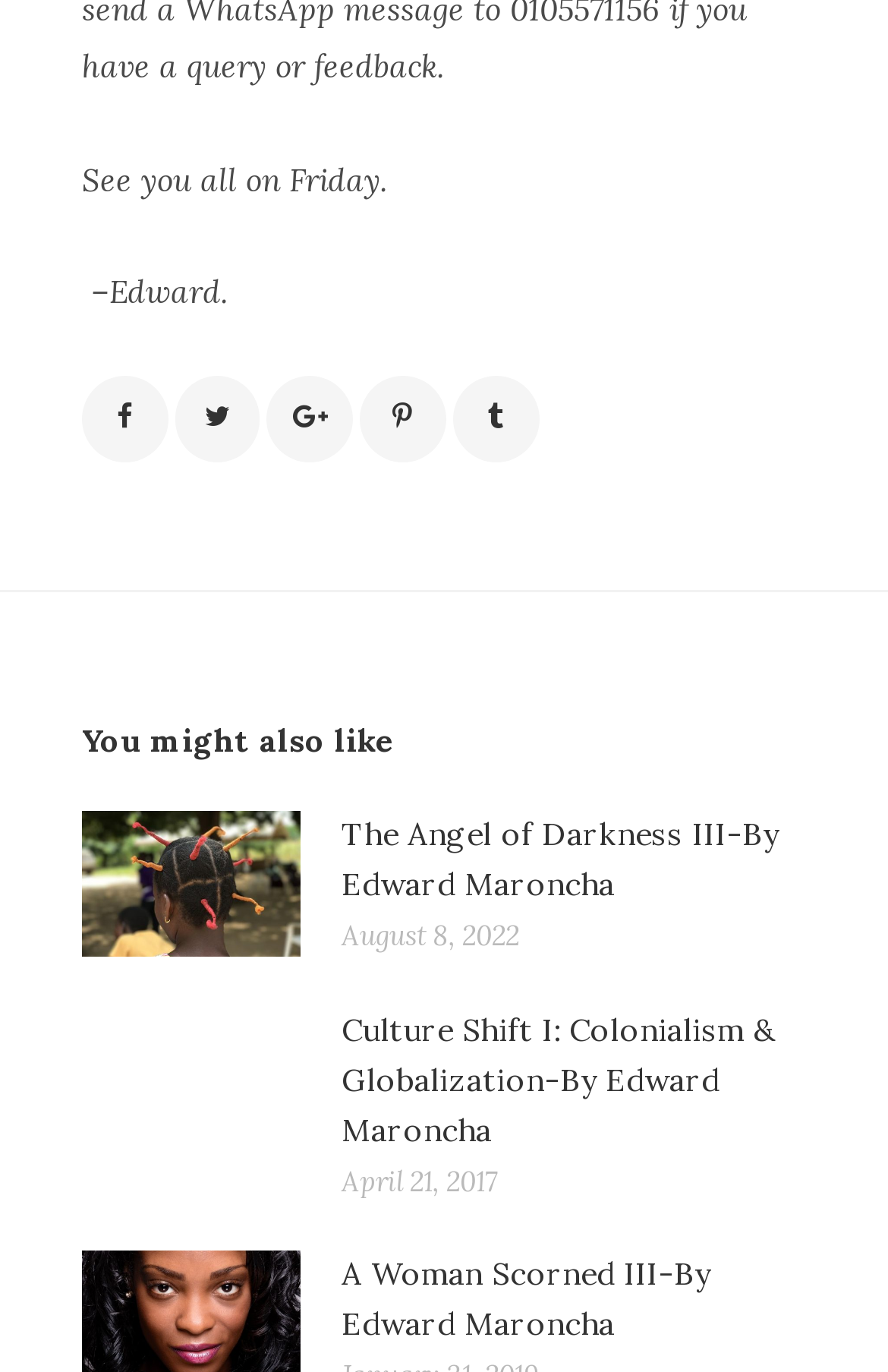Identify the bounding box coordinates for the region of the element that should be clicked to carry out the instruction: "Check the Culture Shift I book". The bounding box coordinates should be four float numbers between 0 and 1, i.e., [left, top, right, bottom].

[0.092, 0.734, 0.338, 0.853]